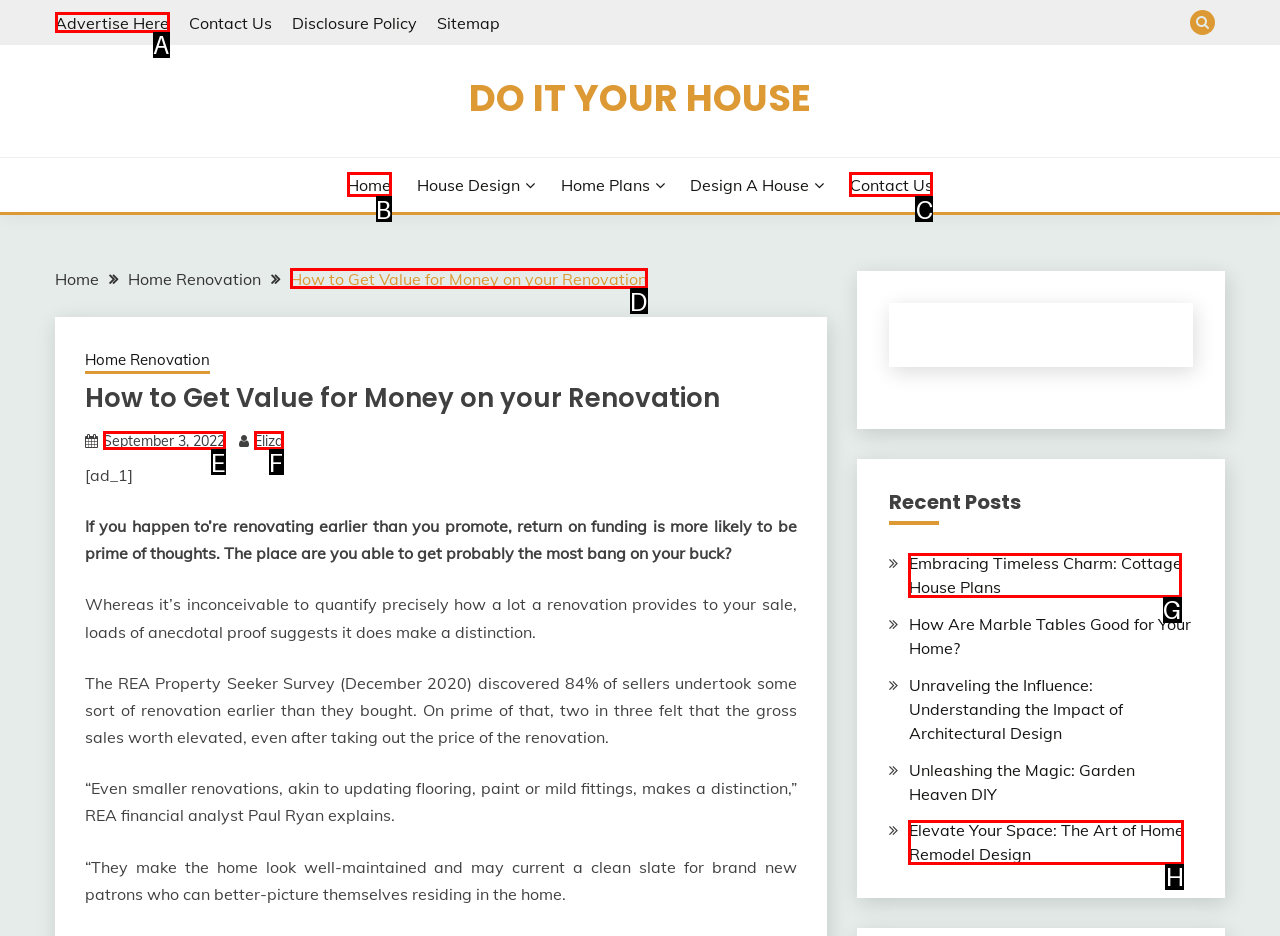Identify the correct UI element to click to achieve the task: View 'Embracing Timeless Charm: Cottage House Plans'.
Answer with the letter of the appropriate option from the choices given.

G